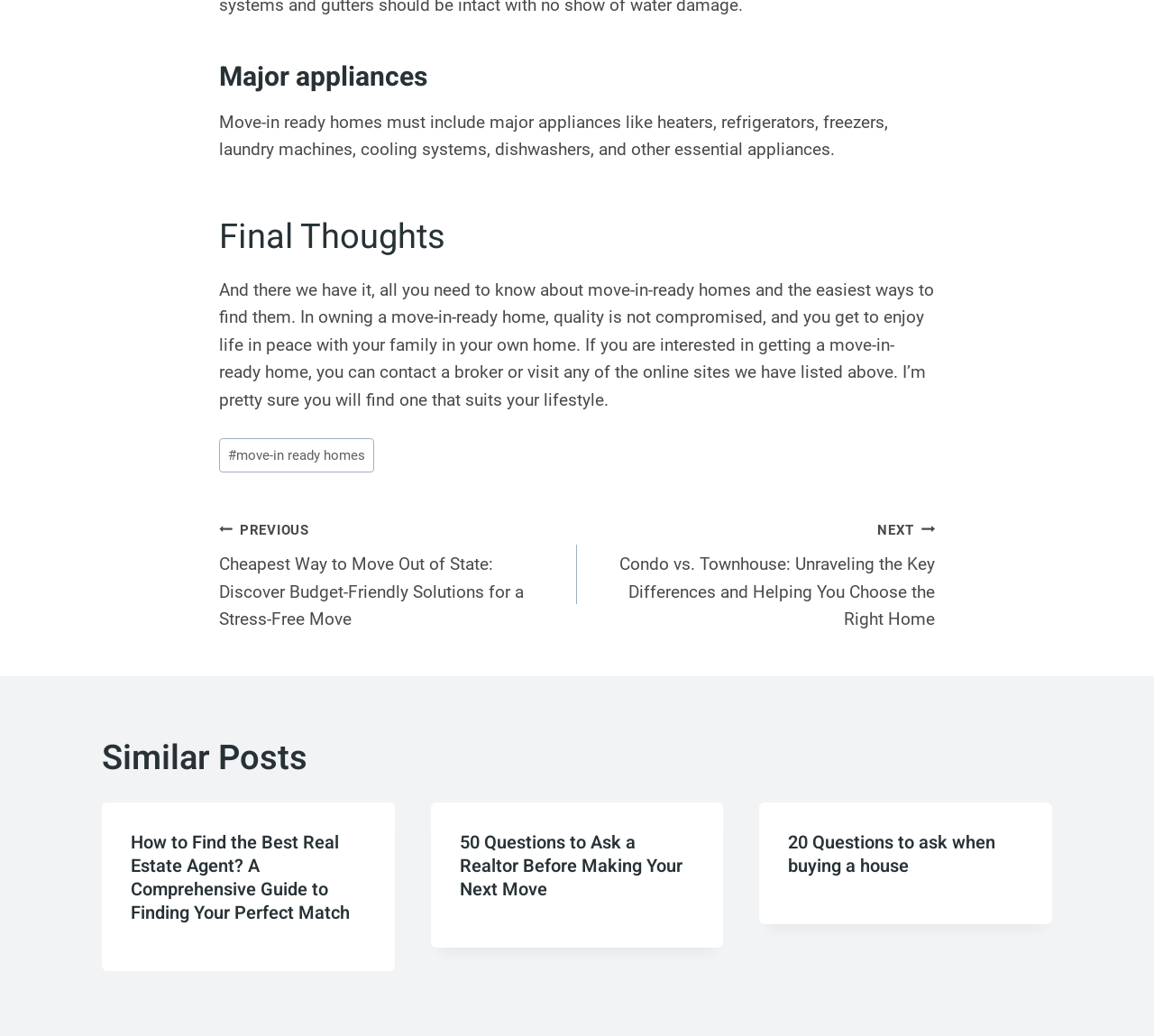Analyze the image and give a detailed response to the question:
How many similar posts are listed?

There are three similar posts listed under the 'Similar Posts' heading, each with a heading and a link to the corresponding article.